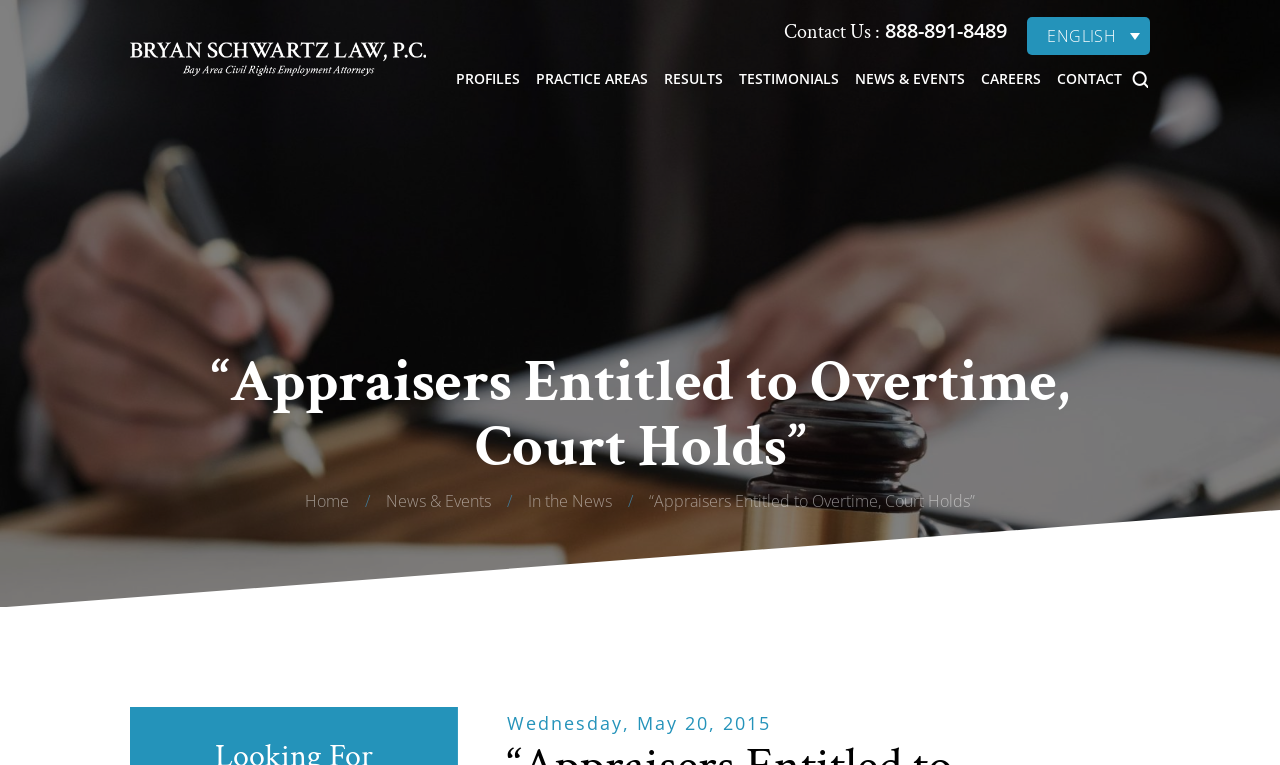Provide a one-word or one-phrase answer to the question:
What is the phone number to contact?

888-891-8489